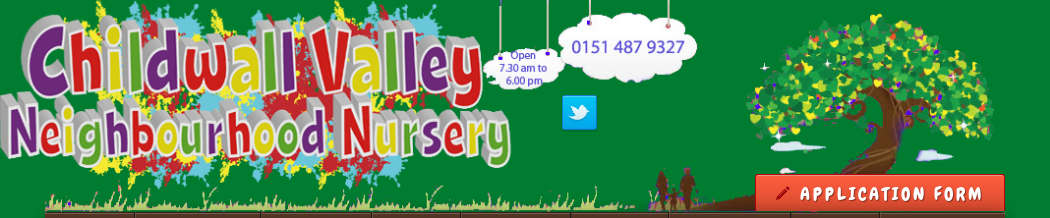Please provide a comprehensive response to the question based on the details in the image: What are the operating hours of the nursery?

The operating hours are displayed above the nursery's name, alongside the phone number, within the whimsical, cloud-like graphics indicating contact information.